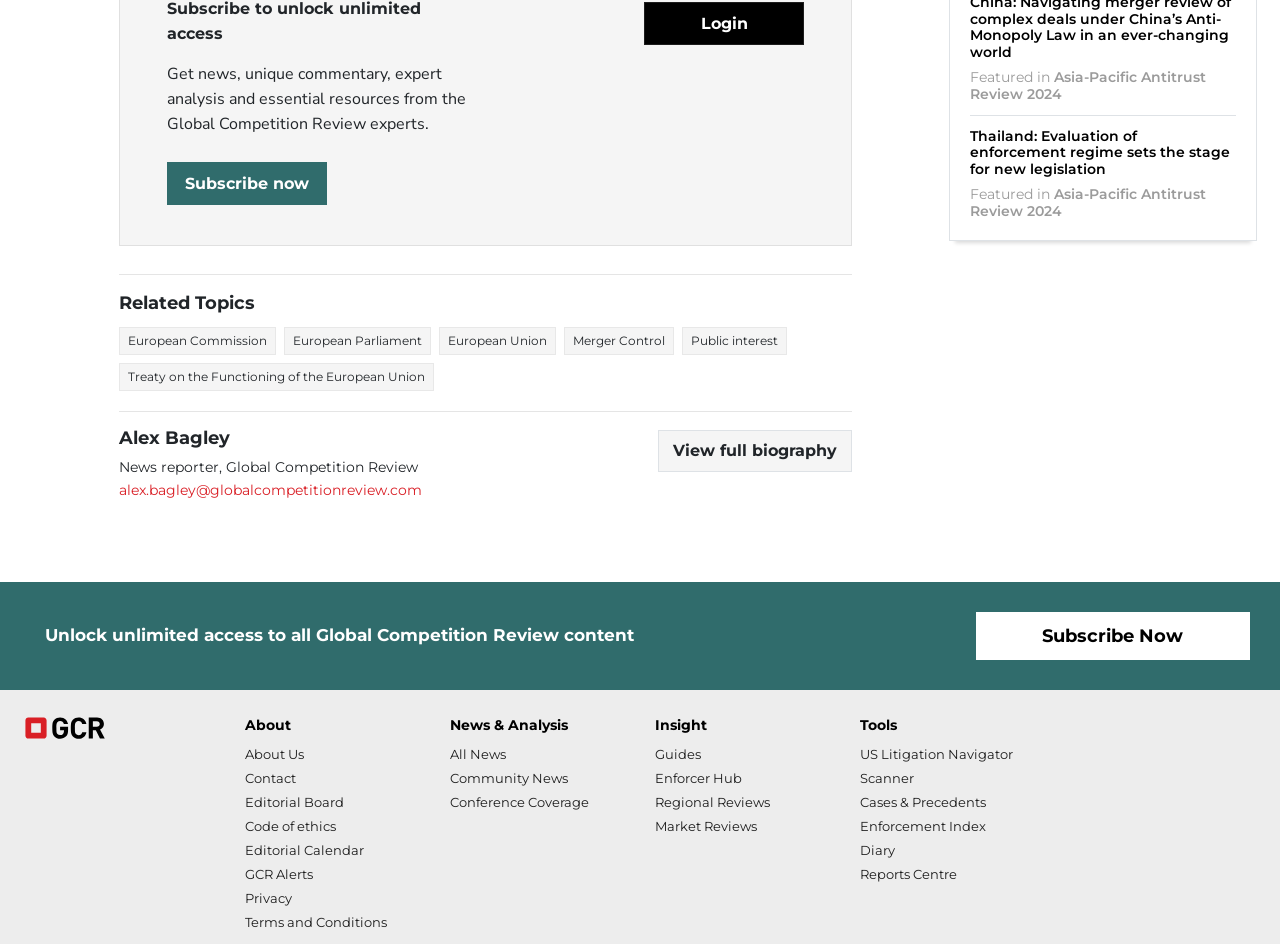Please identify the bounding box coordinates of the element on the webpage that should be clicked to follow this instruction: "Subscribe Now". The bounding box coordinates should be given as four float numbers between 0 and 1, formatted as [left, top, right, bottom].

[0.762, 0.648, 0.977, 0.699]